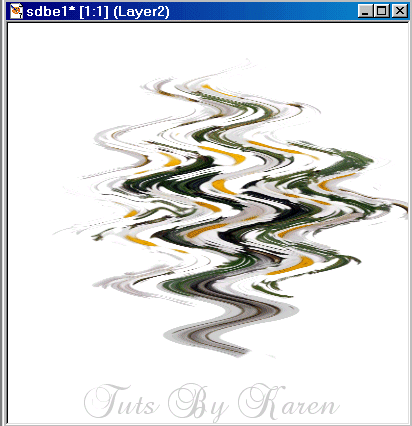Answer the following query concisely with a single word or phrase:
What is the text below the design?

Tuts By Karen